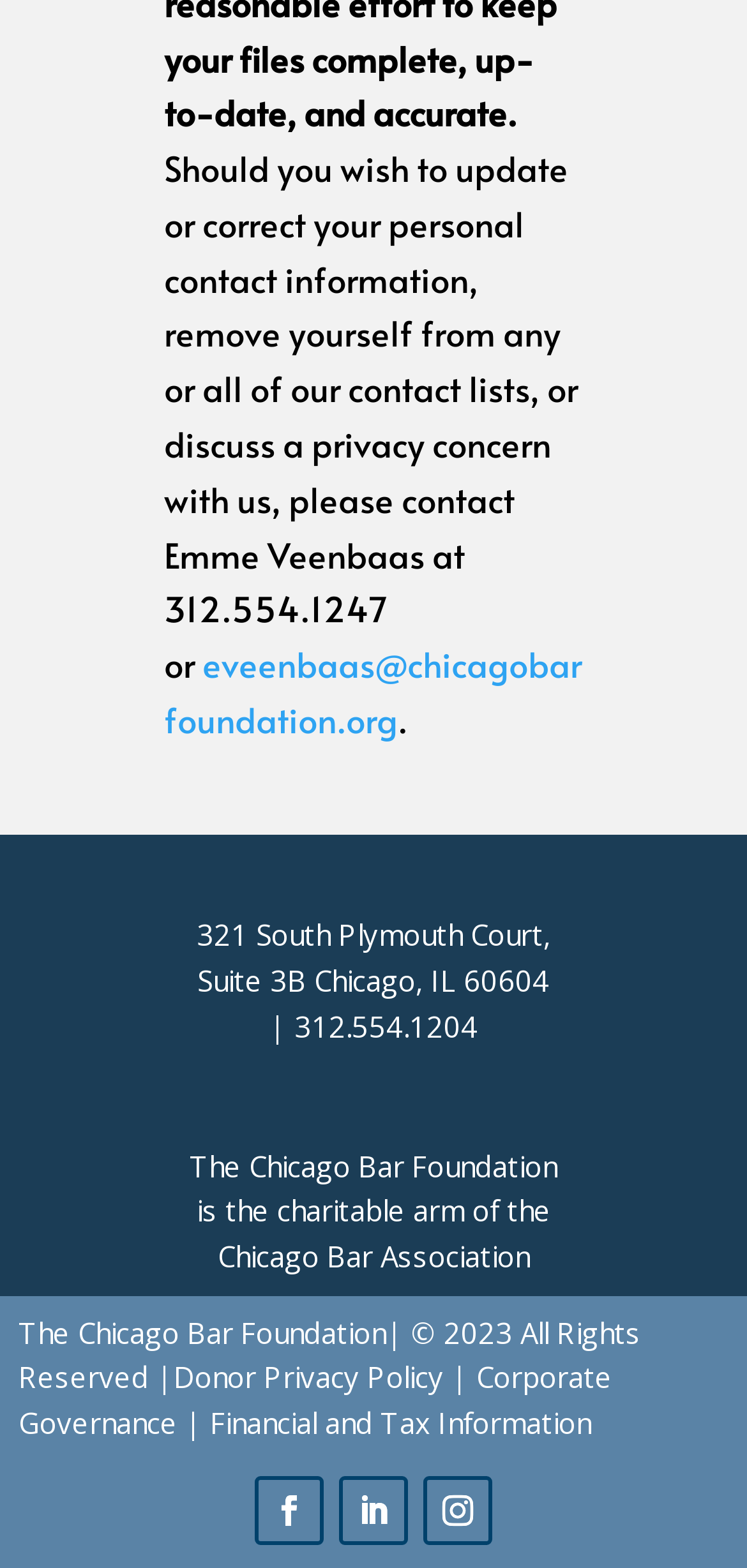Kindly respond to the following question with a single word or a brief phrase: 
How many social media links are available on the webpage?

3